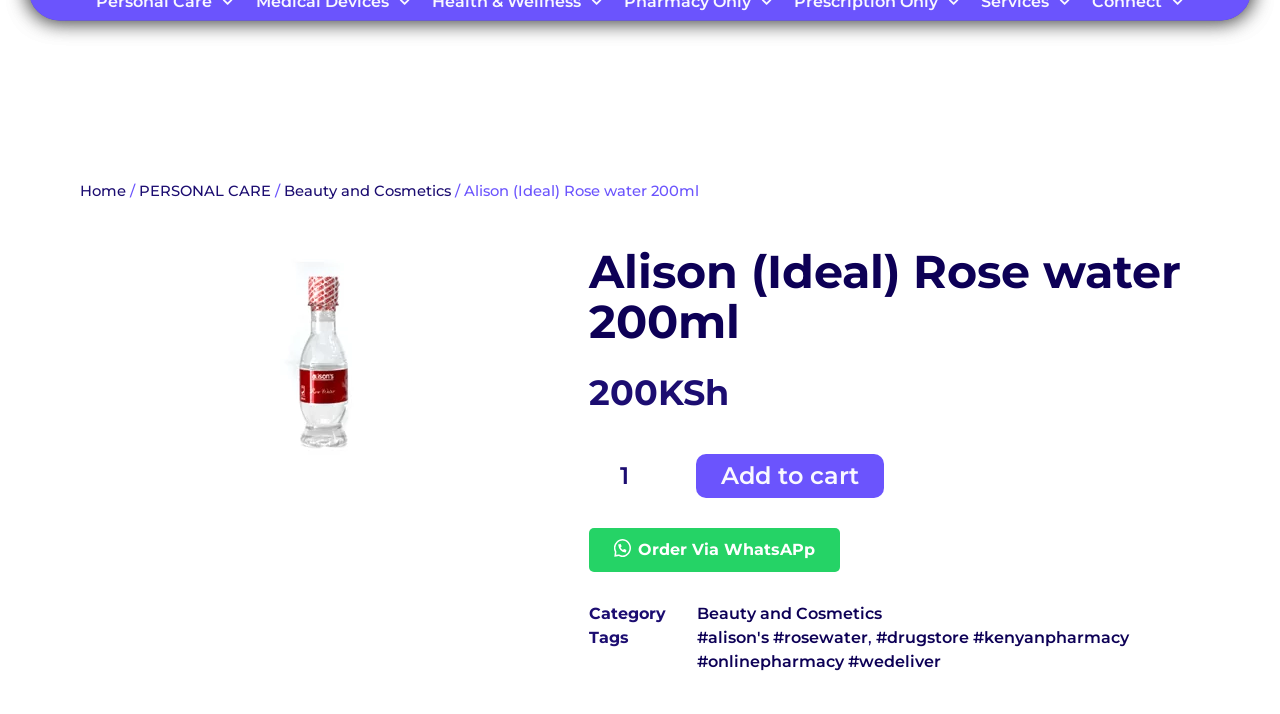Please identify the bounding box coordinates of the region to click in order to complete the task: "View beauty and cosmetics category". The coordinates must be four float numbers between 0 and 1, specified as [left, top, right, bottom].

[0.544, 0.846, 0.689, 0.872]